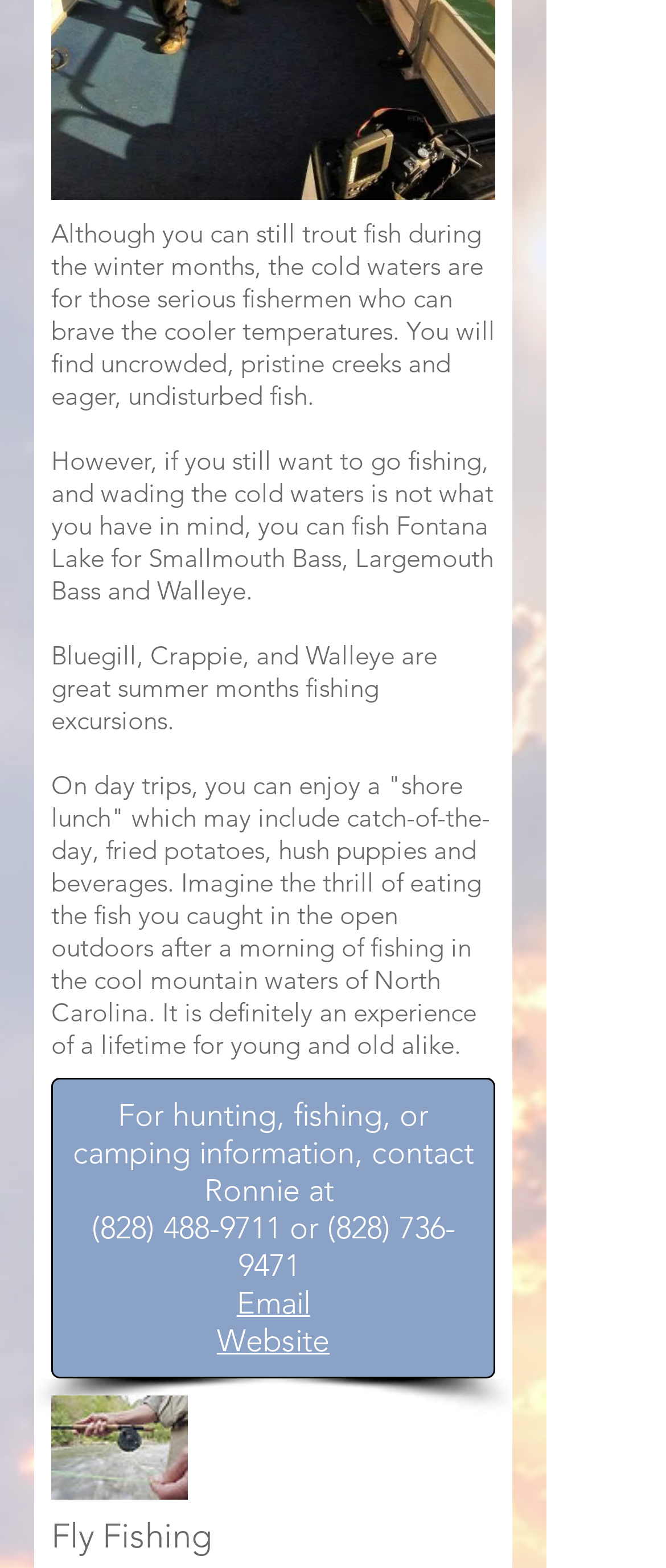Please analyze the image and give a detailed answer to the question:
What is the topic of the webpage?

The webpage appears to be about fishing, as it mentions various aspects of fishing such as trout fishing, fishing in Fontana Lake, and fly fishing. The webpage also includes a fishing reel icon and mentions fishing-related activities like 'shore lunch'.